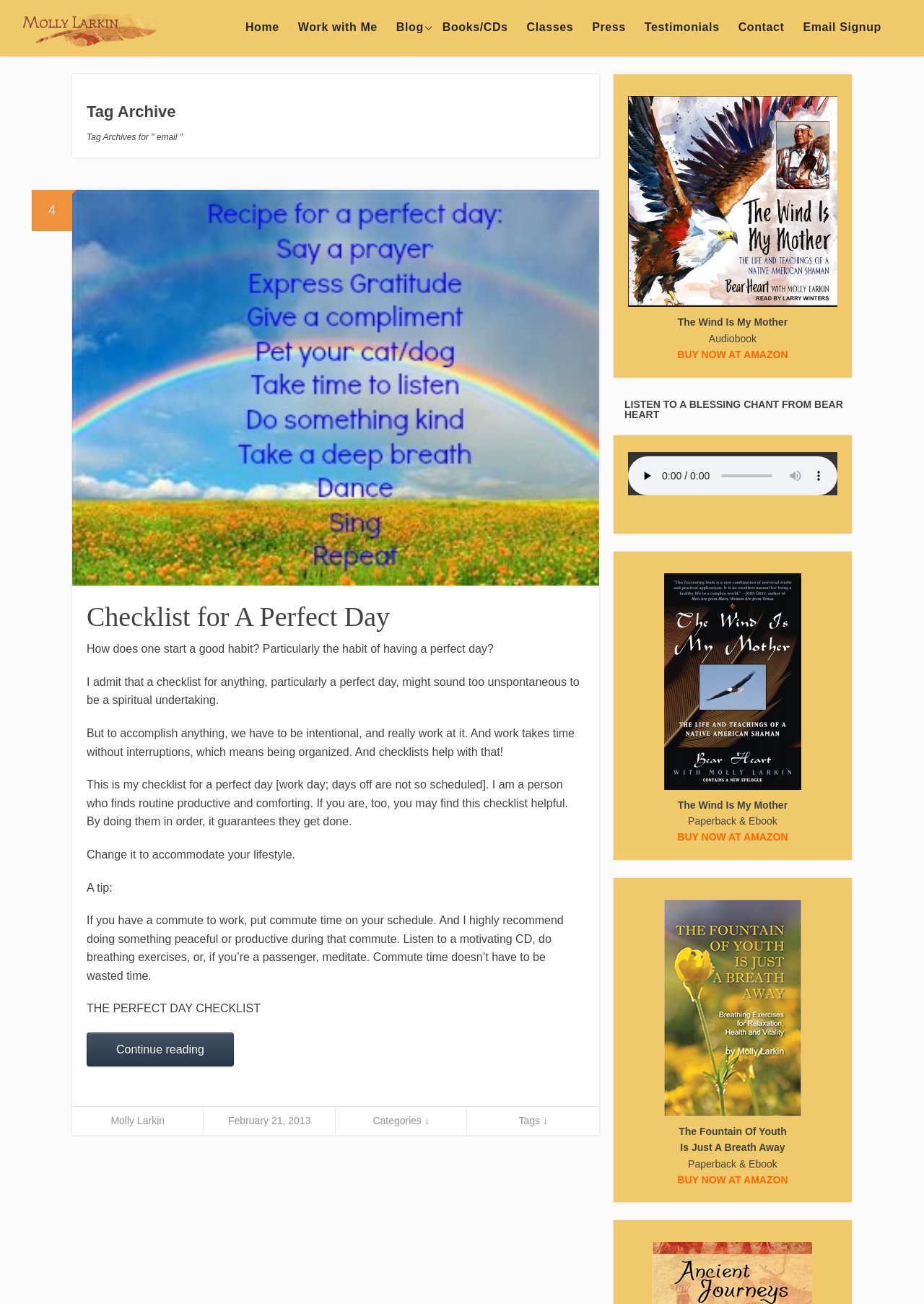Use a single word or phrase to answer this question: 
What is the author's name?

Molly Larkin